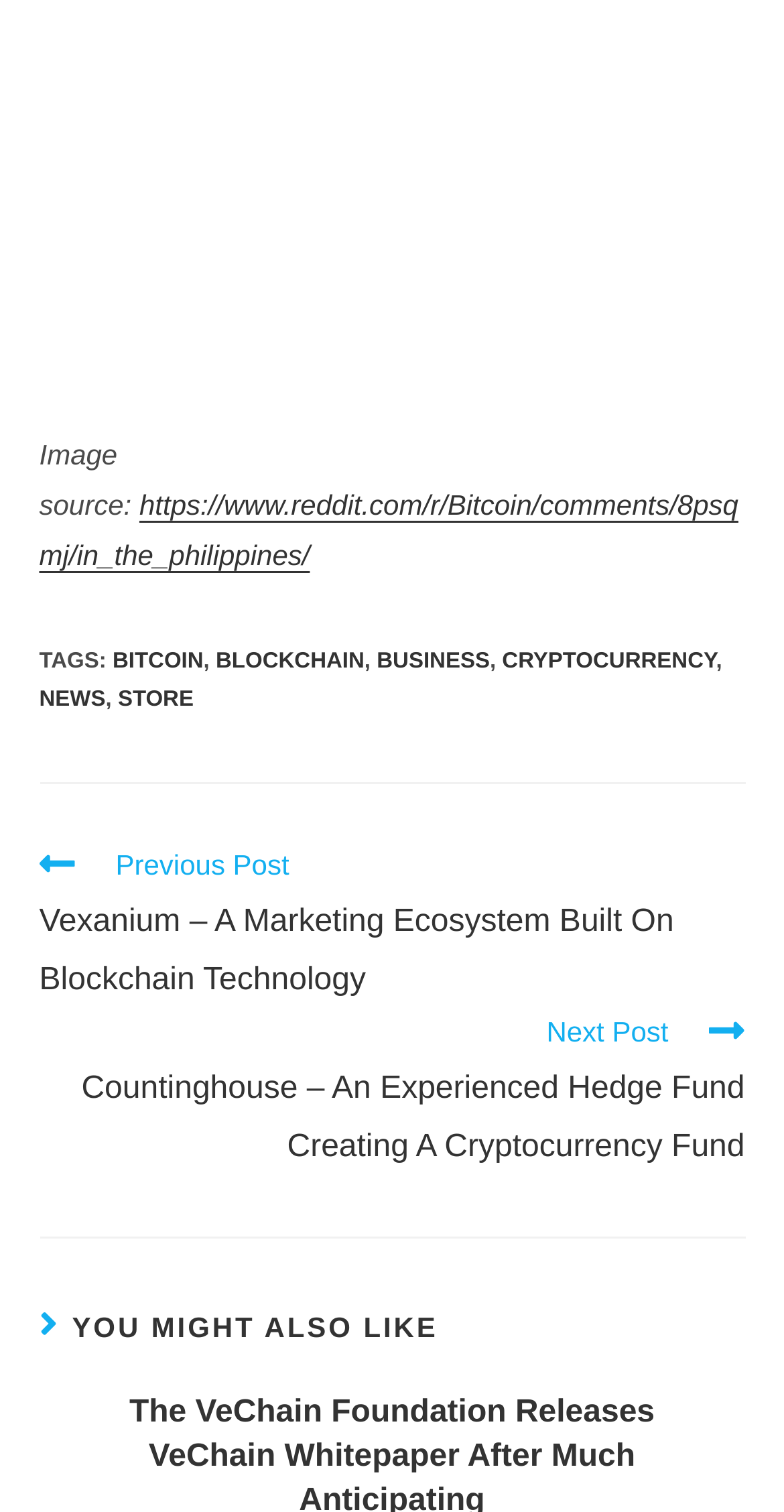What is the purpose of the 'Read more articles' section?
Give a thorough and detailed response to the question.

The 'Read more articles' section contains links to previous and next posts, indicating that its purpose is to allow users to navigate to other articles.